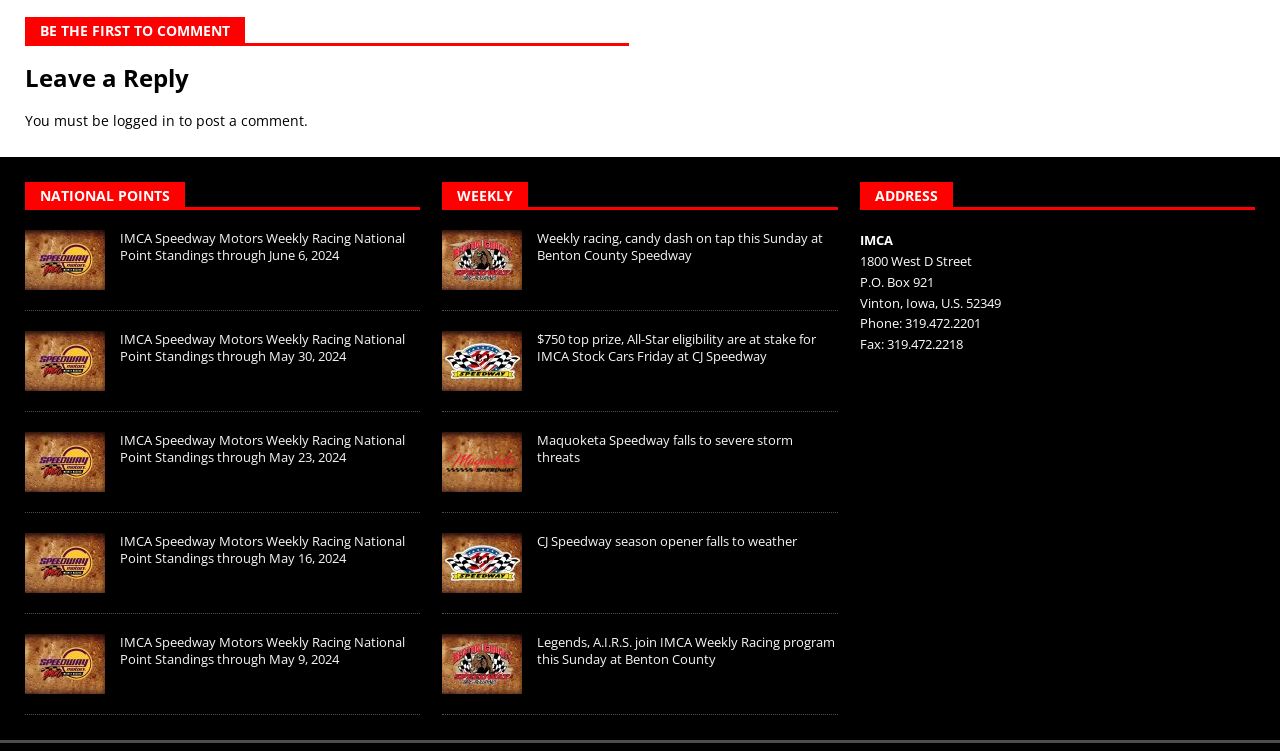What is the first comment prompt on this webpage?
Could you give a comprehensive explanation in response to this question?

The first comment prompt on this webpage is 'BE THE FIRST TO COMMENT' which is indicated by the heading element with the text 'BE THE FIRST TO COMMENT' at the top of the webpage.